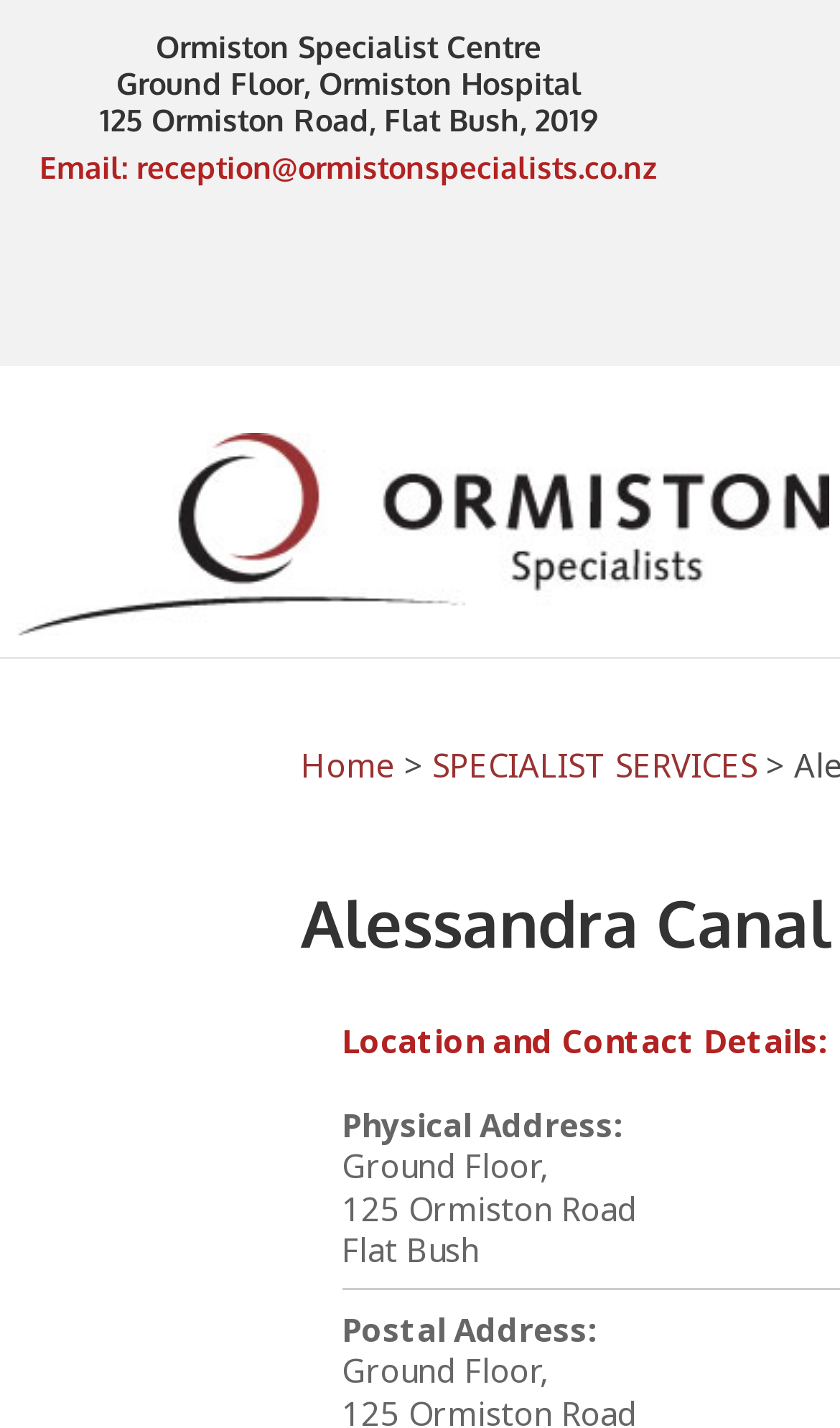Identify the coordinates of the bounding box for the element described below: "SPECIALIST SERVICES". Return the coordinates as four float numbers between 0 and 1: [left, top, right, bottom].

[0.514, 0.521, 0.901, 0.551]